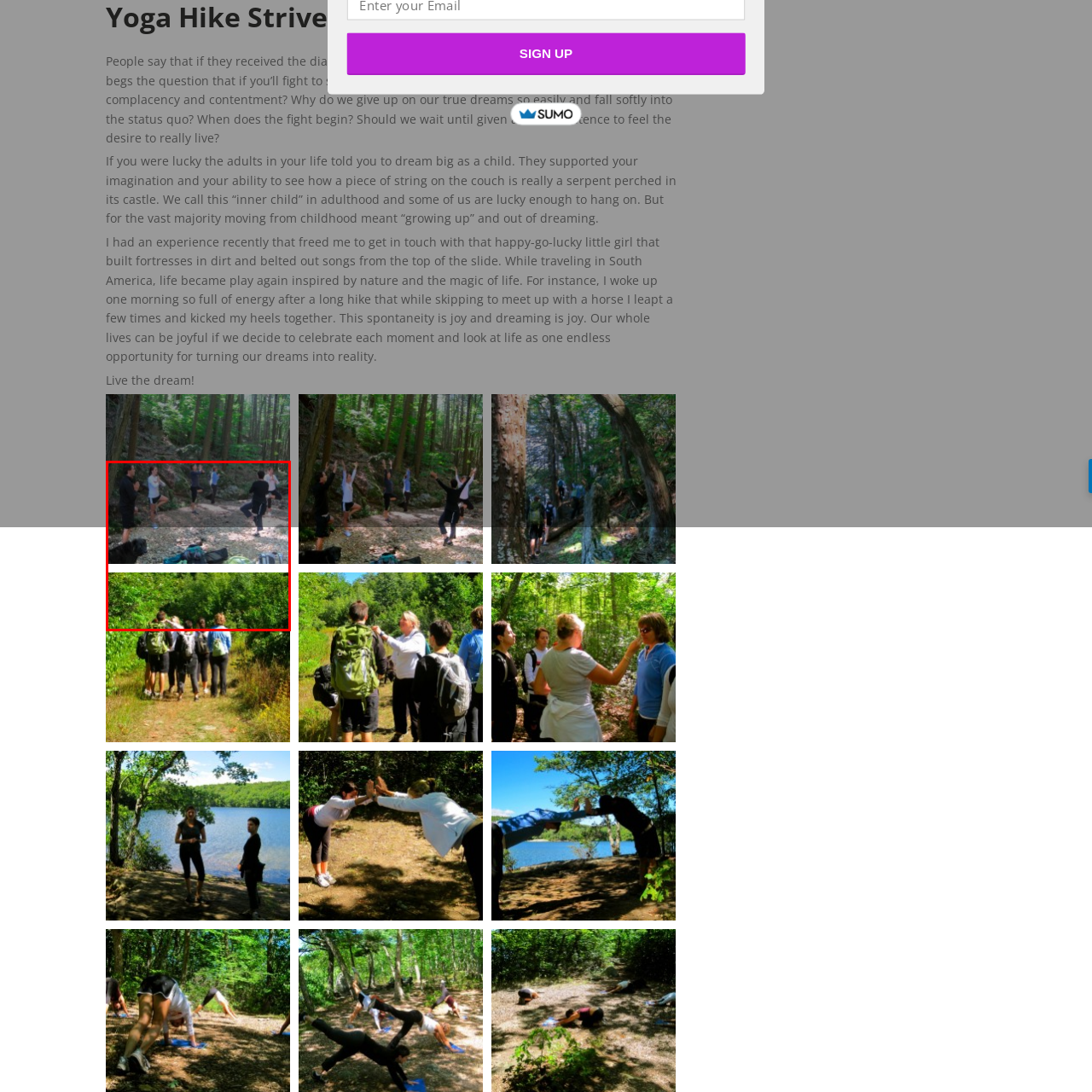Observe the image inside the red bounding box and respond to the question with a single word or phrase:
What is the focus of the gathering besides physical wellness?

Inner peace and community